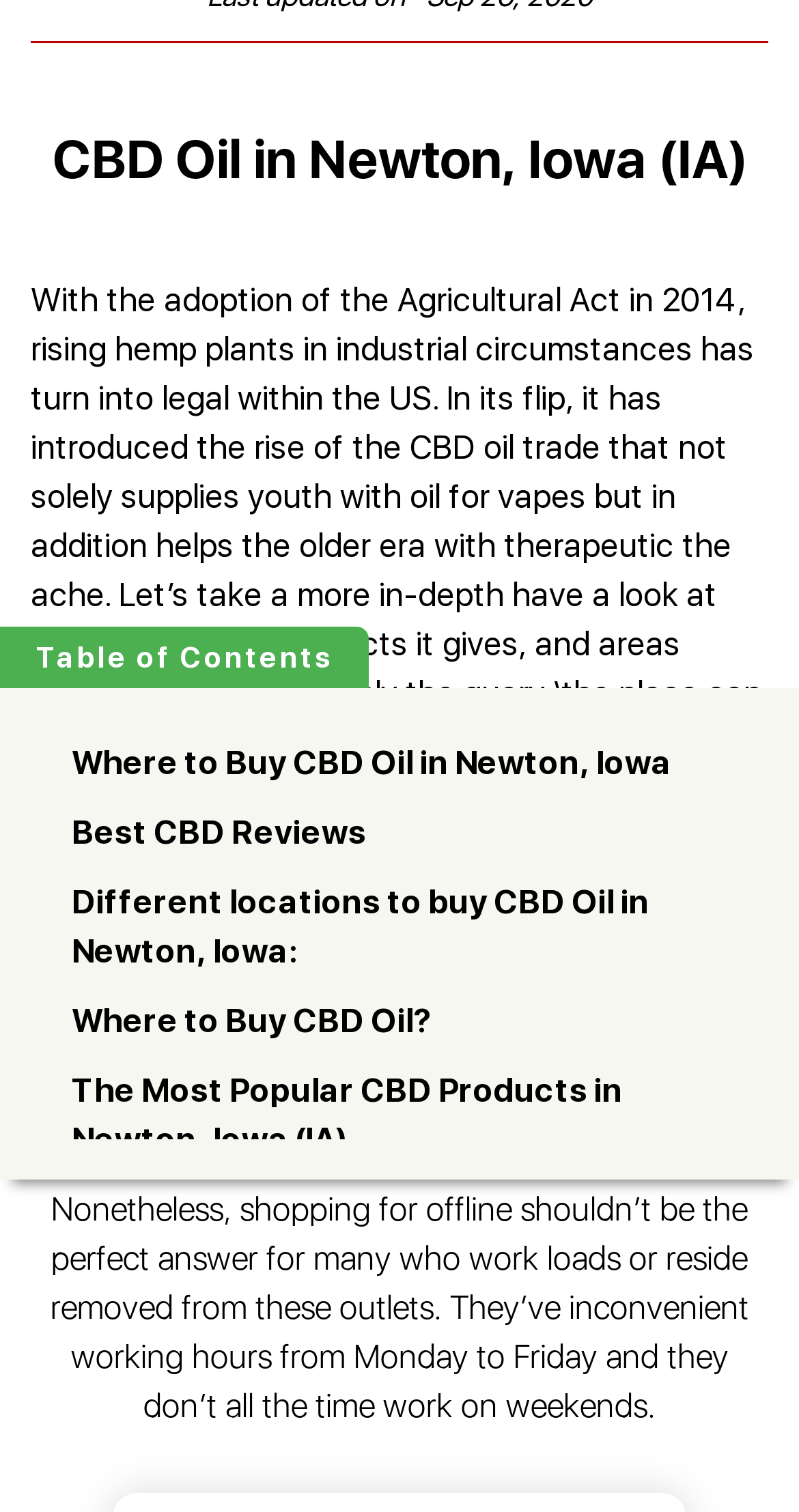Locate the bounding box of the UI element described in the following text: "CBD Vape Pens".

[0.038, 0.236, 1.0, 0.265]